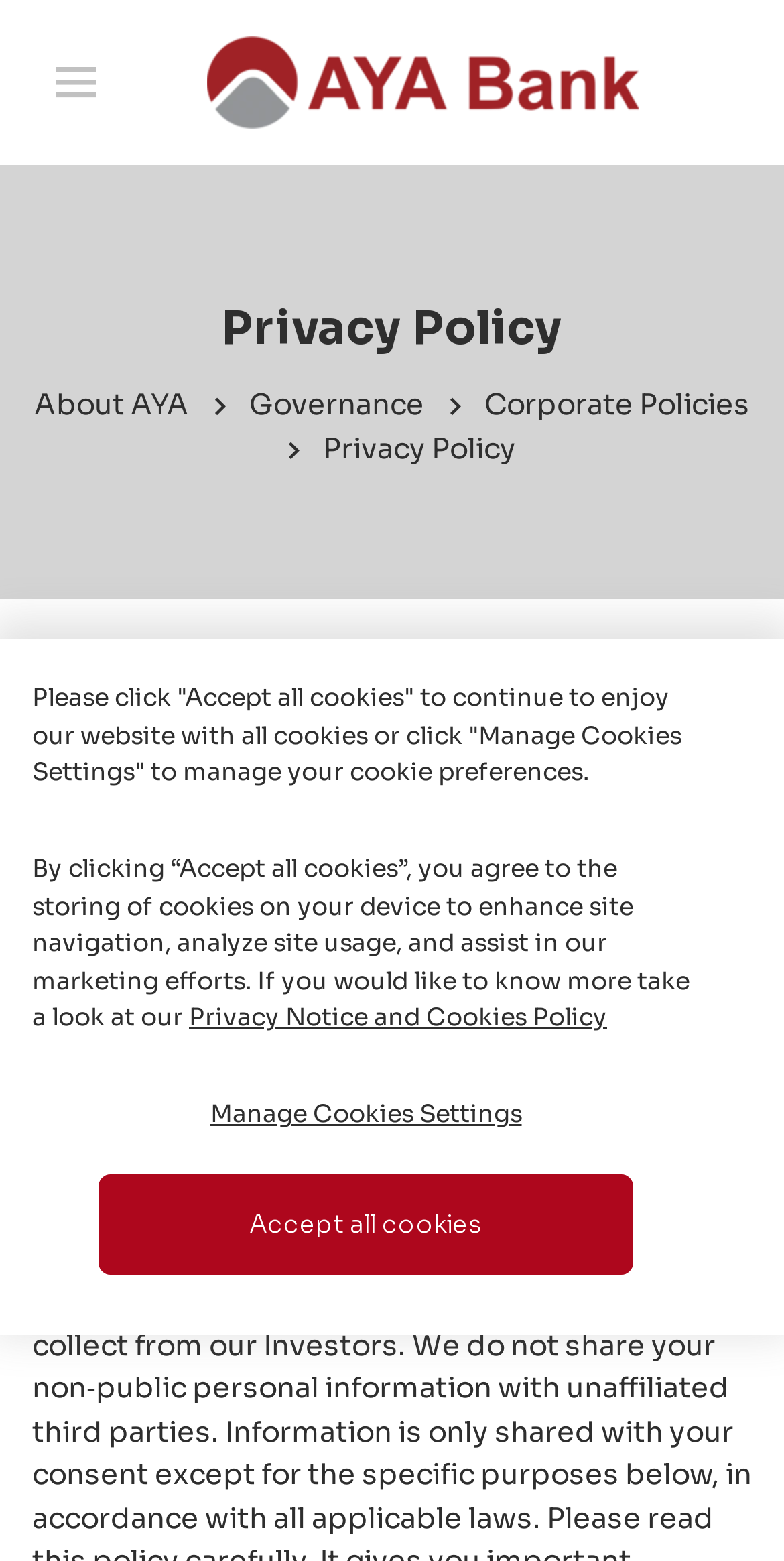Provide a single word or phrase to answer the given question: 
What is the topic of the webpage?

Privacy Policy